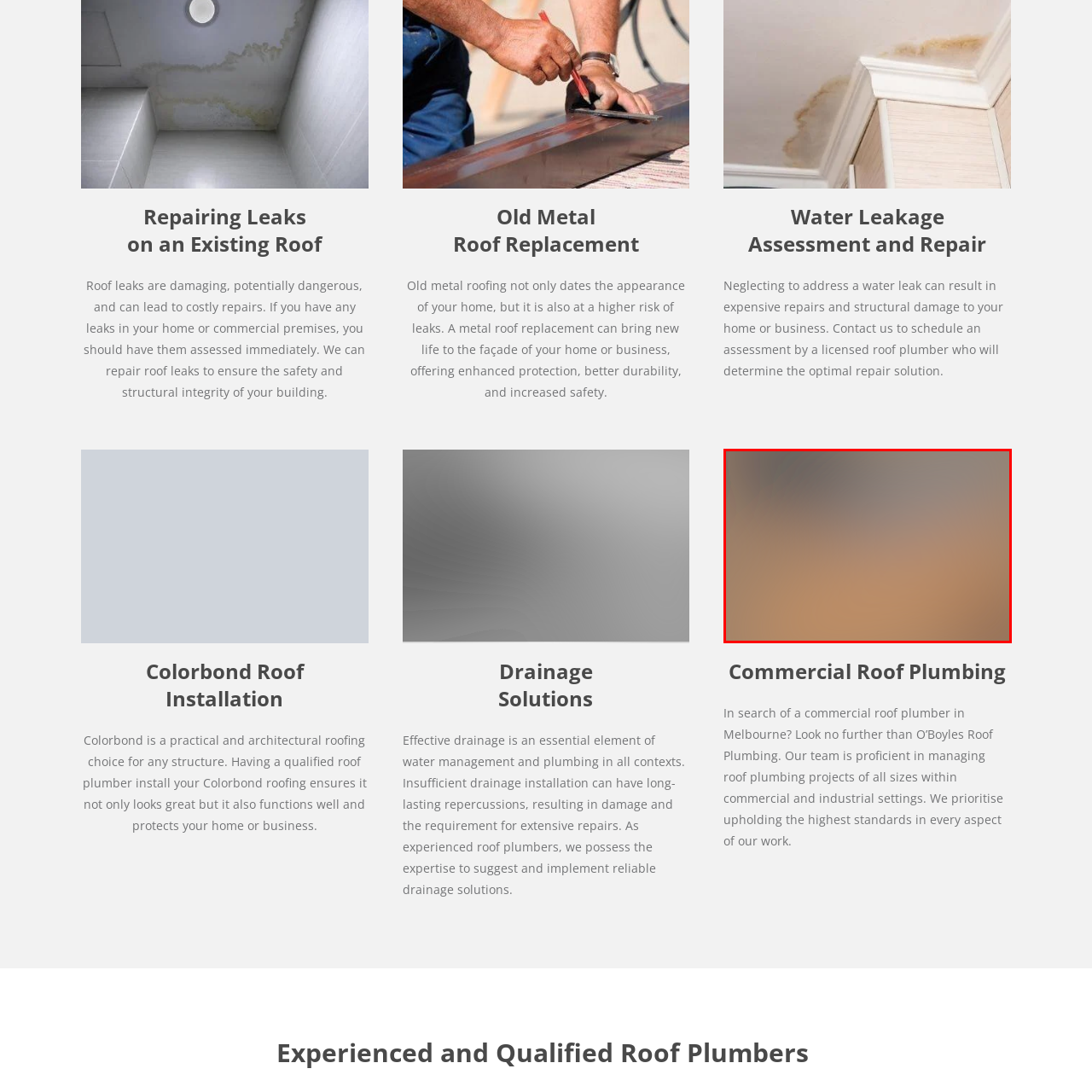What type of settings does O'Boyles Roof Plumbing handle?
Inspect the part of the image highlighted by the red bounding box and give a detailed answer to the question.

Accompanying text emphasizes that O'Boyles Roof Plumbing is skilled in handling projects of all sizes in commercial and industrial settings, always adhering to the highest standards, showcasing their expertise in these areas.